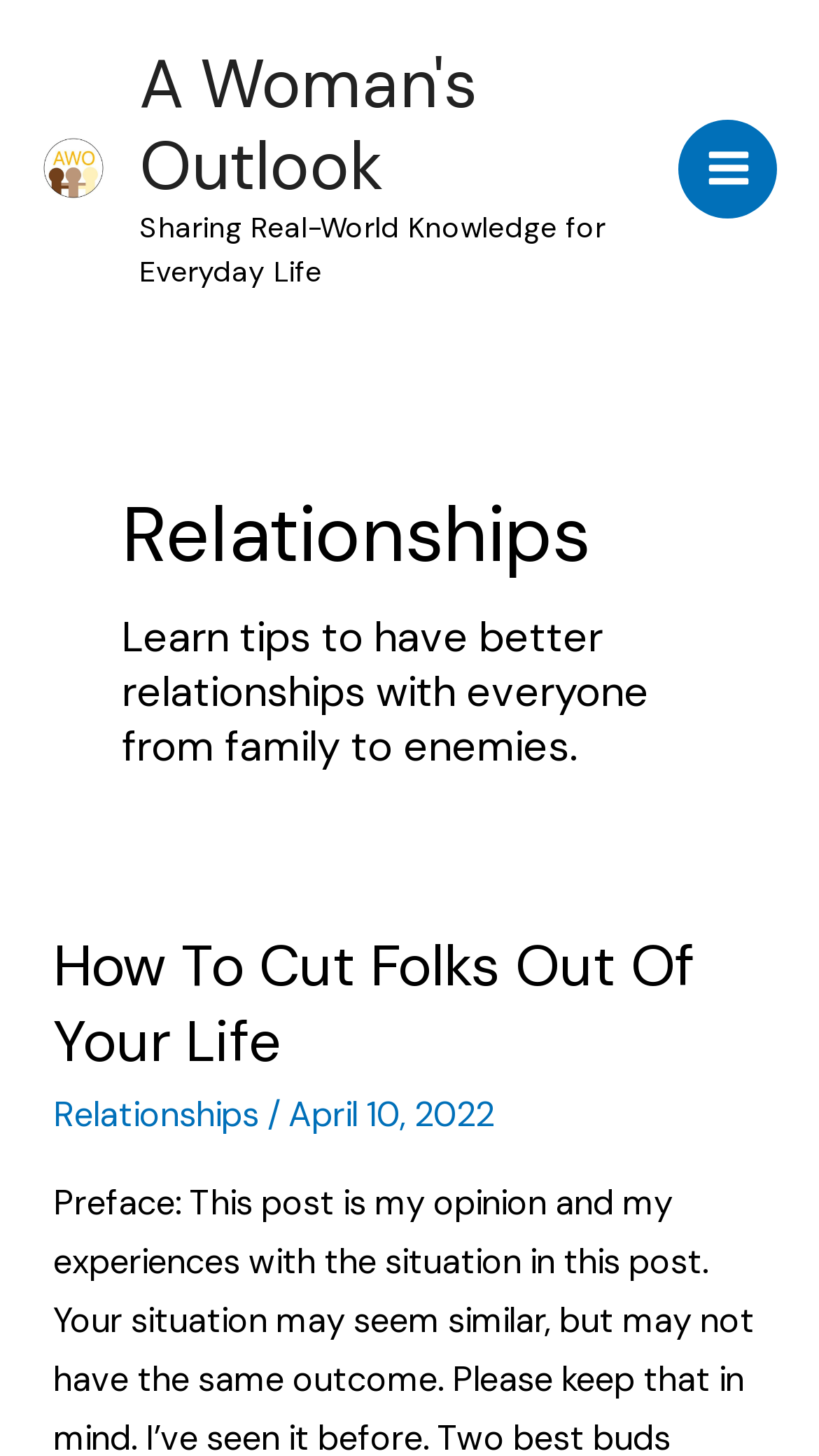Provide the bounding box for the UI element matching this description: "Main Menu".

[0.829, 0.082, 0.949, 0.149]